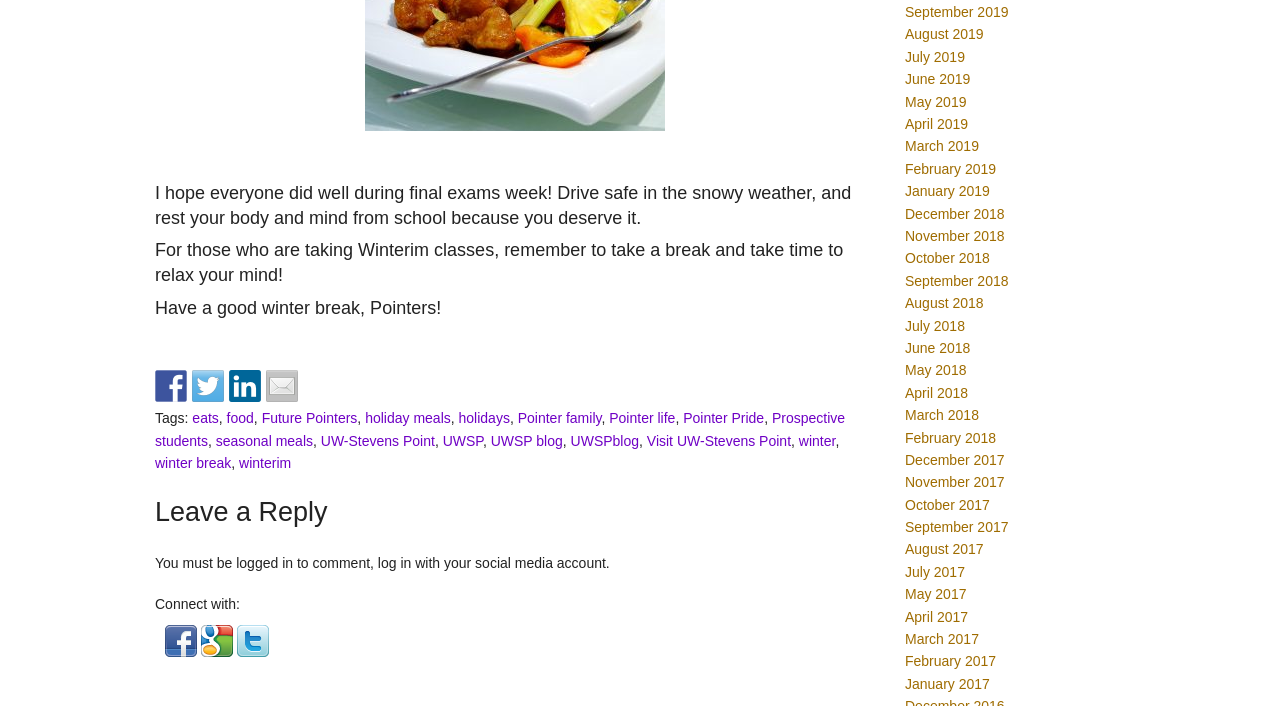Determine the coordinates of the bounding box that should be clicked to complete the instruction: "Click on 'Buy Now'". The coordinates should be represented by four float numbers between 0 and 1: [left, top, right, bottom].

None